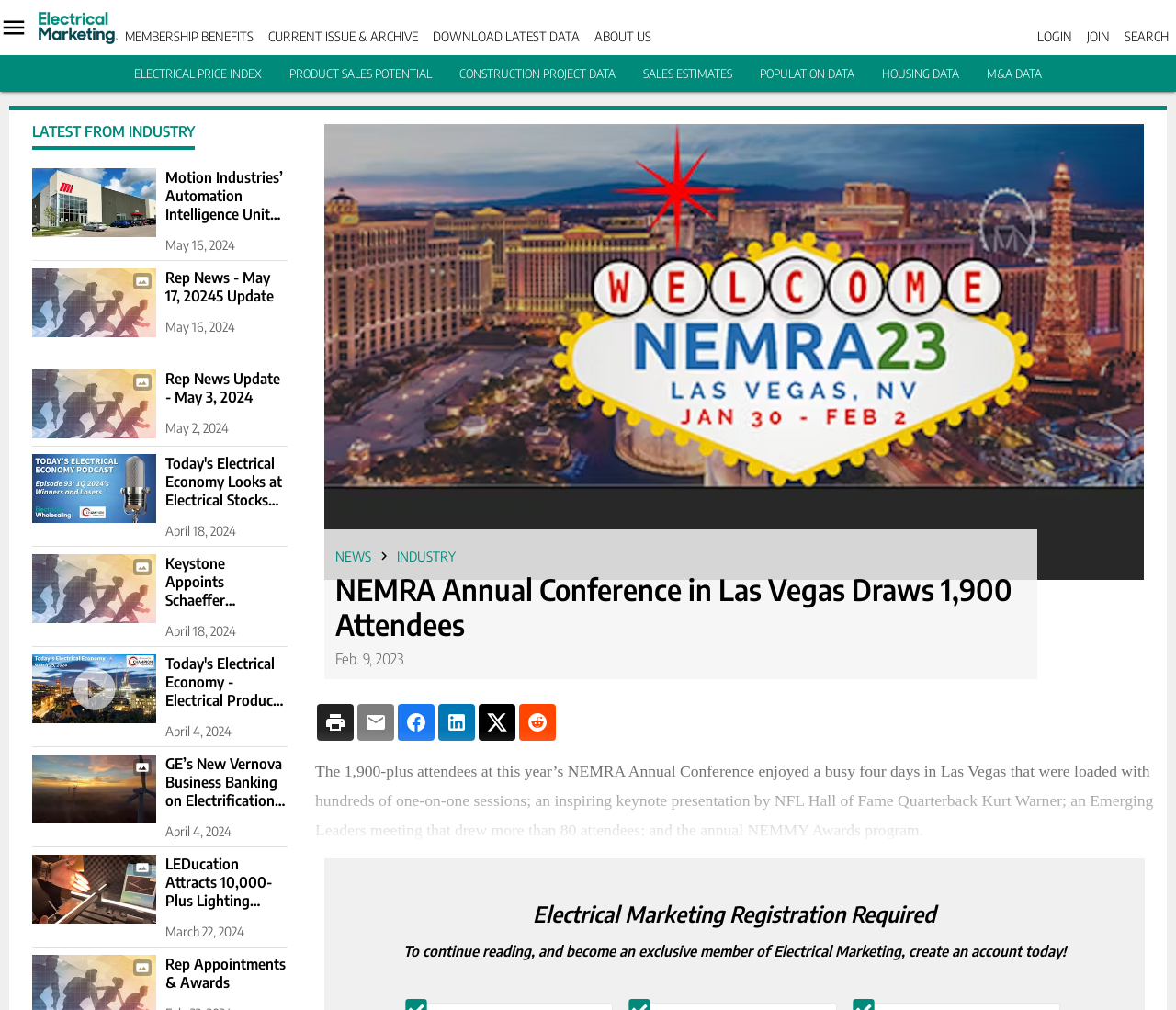Find the bounding box coordinates of the element to click in order to complete this instruction: "Search for something". The bounding box coordinates must be four float numbers between 0 and 1, denoted as [left, top, right, bottom].

[0.956, 0.028, 0.994, 0.044]